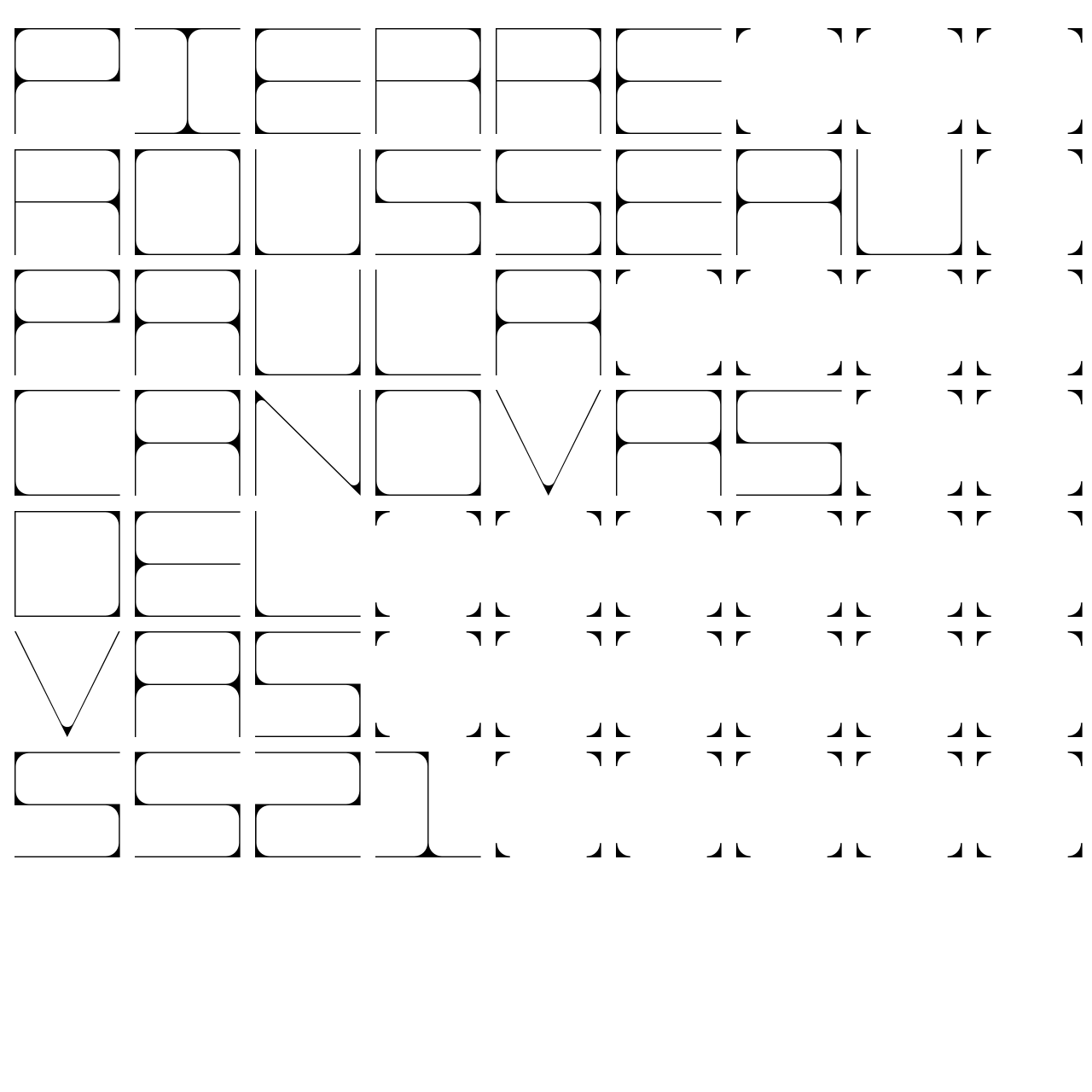What is the name of the video written and directed by Paula Canovas Del Vas?
Answer the question with just one word or phrase using the image.

SS21, A Visual Diary